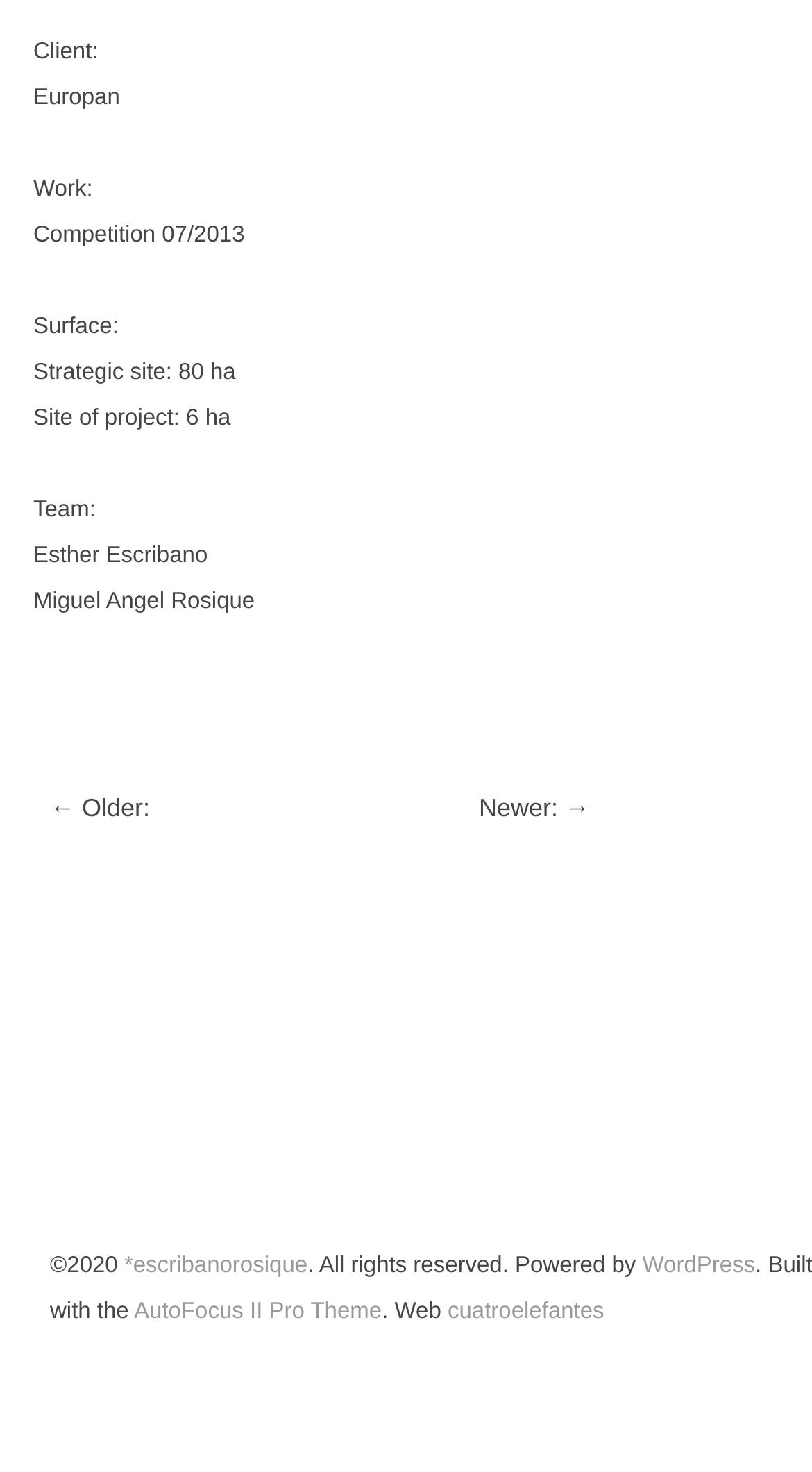Given the description: "AutoFocus II Pro Theme", determine the bounding box coordinates of the UI element. The coordinates should be formatted as four float numbers between 0 and 1, [left, top, right, bottom].

[0.165, 0.883, 0.47, 0.899]